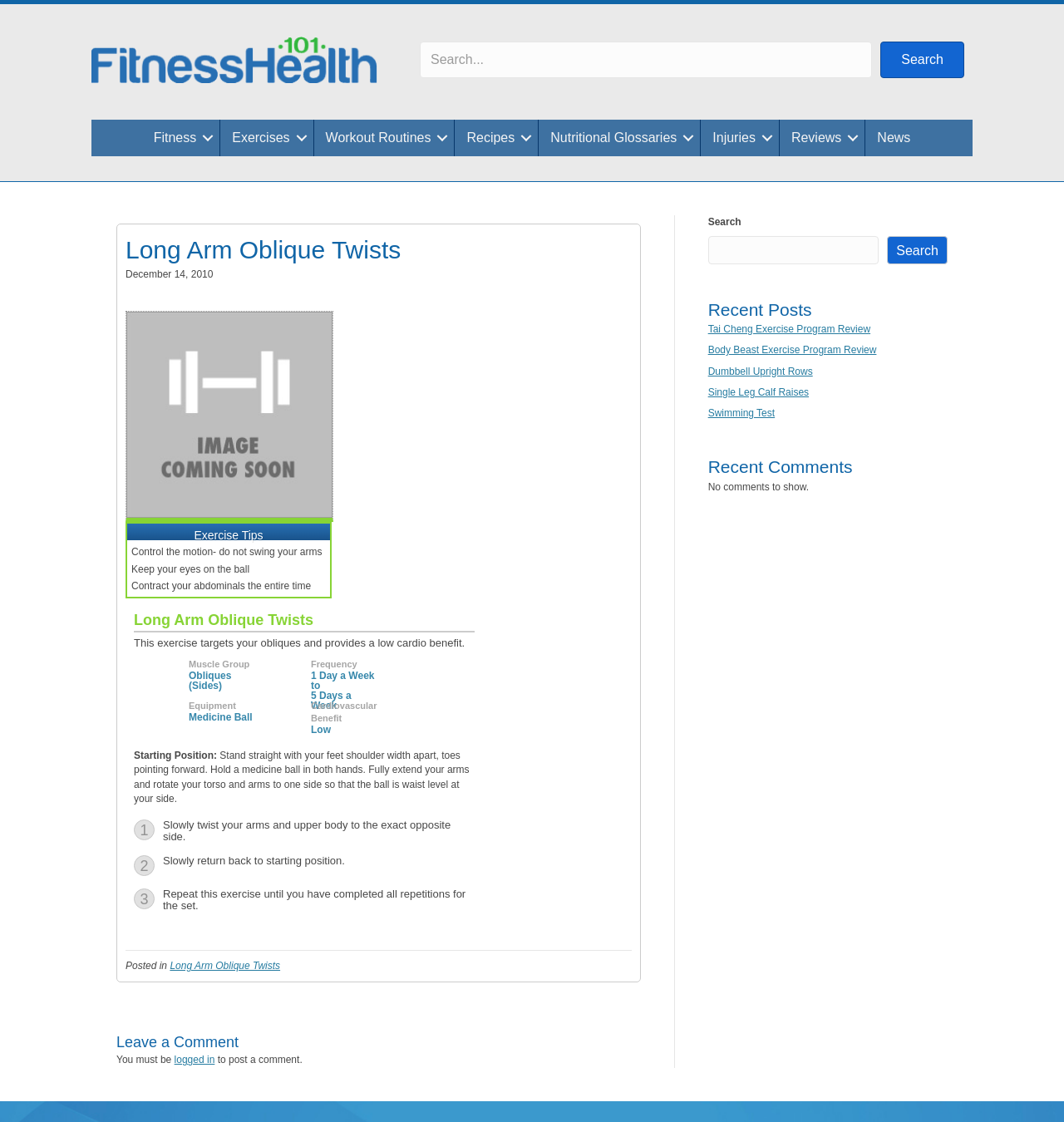What is the equipment required?
Provide a detailed answer to the question, using the image to inform your response.

The equipment required for the exercise can be found in the section 'Equipment' which is located below the 'Frequency' section. It is stated that a 'Medicine Ball' is required.